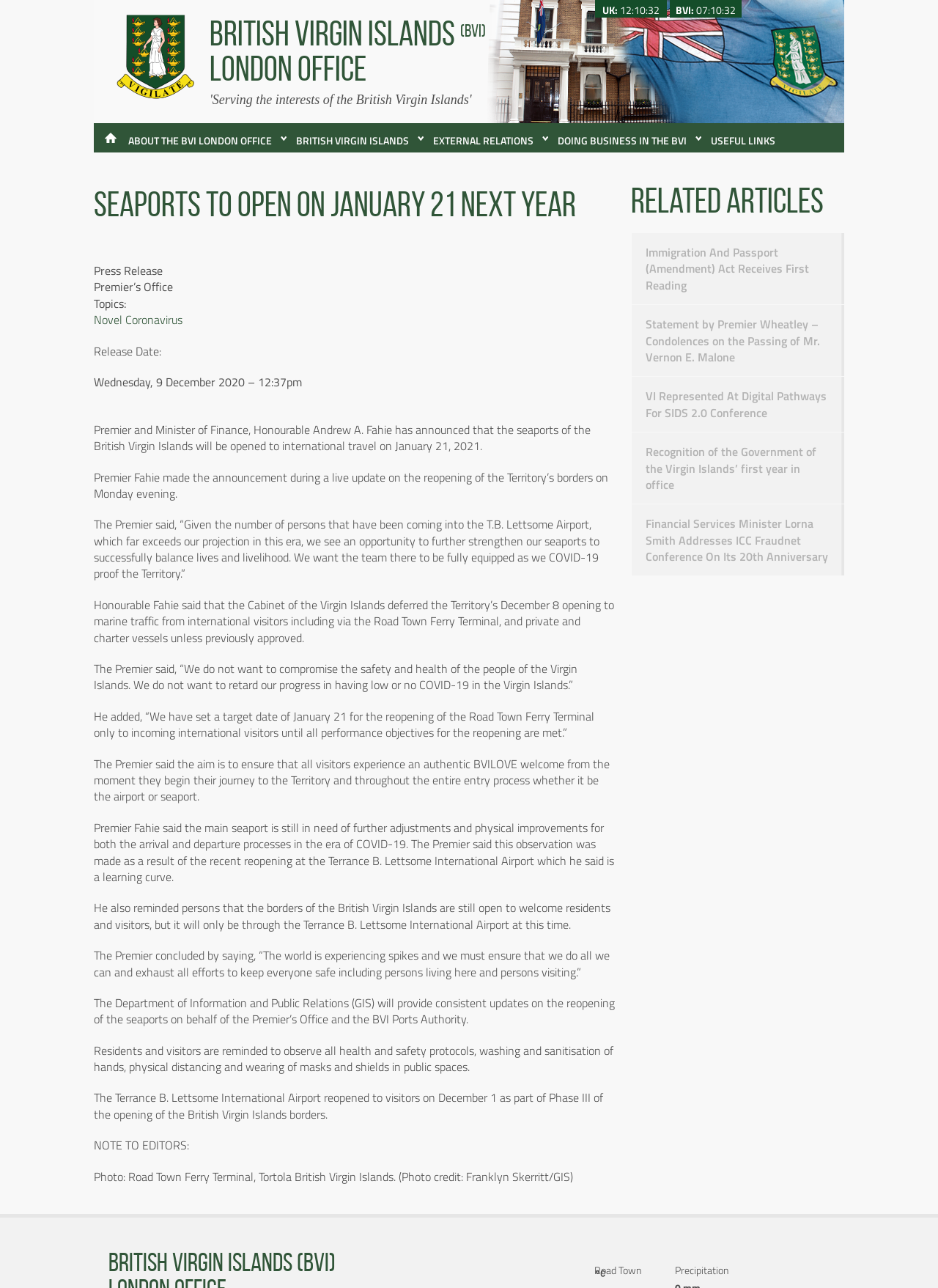Find the bounding box coordinates of the element you need to click on to perform this action: 'Learn more about the British Virgin Islands London Office'. The coordinates should be represented by four float values between 0 and 1, in the format [left, top, right, bottom].

[0.223, 0.009, 0.536, 0.084]